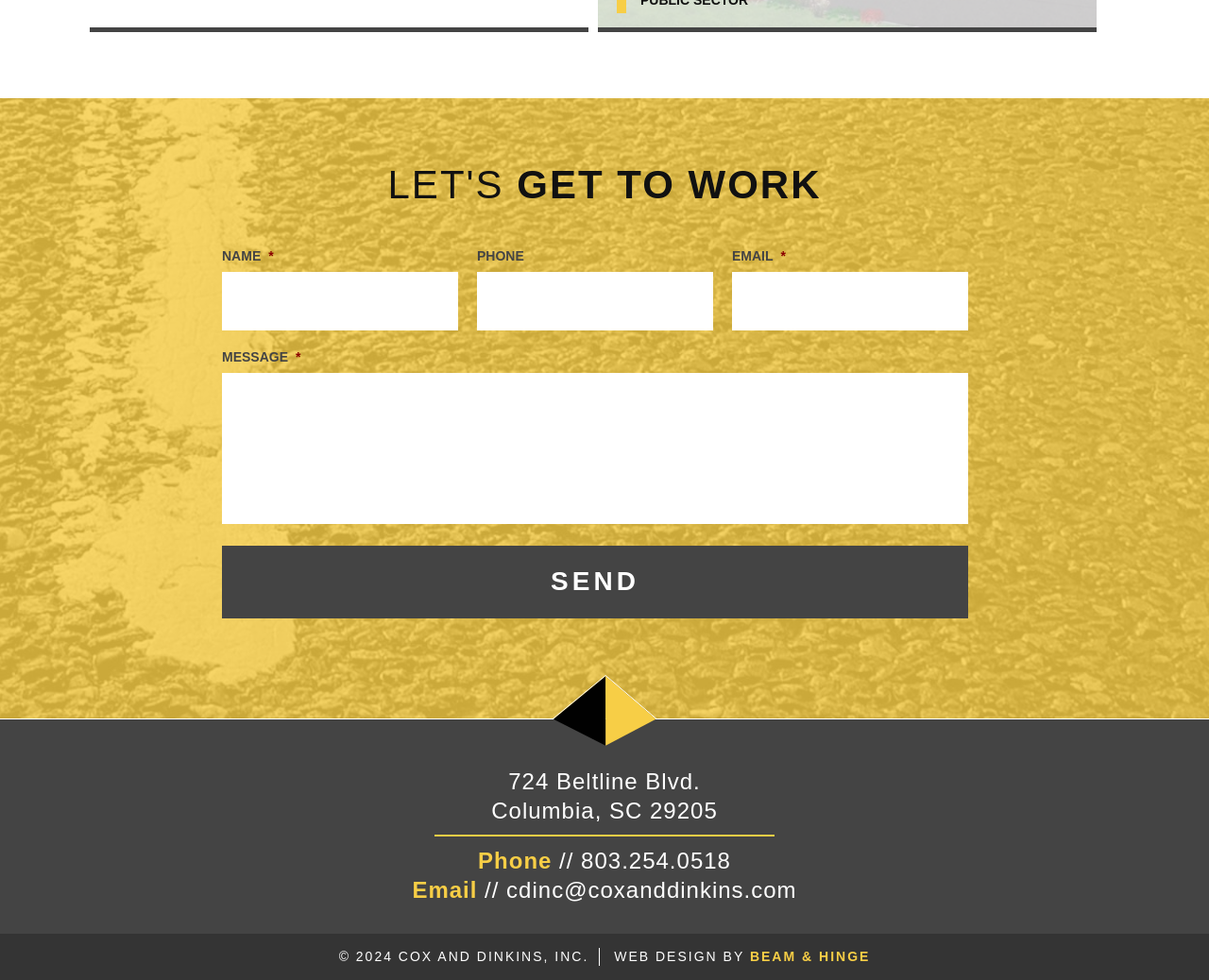Find the bounding box coordinates for the area that must be clicked to perform this action: "Go to the next post".

None